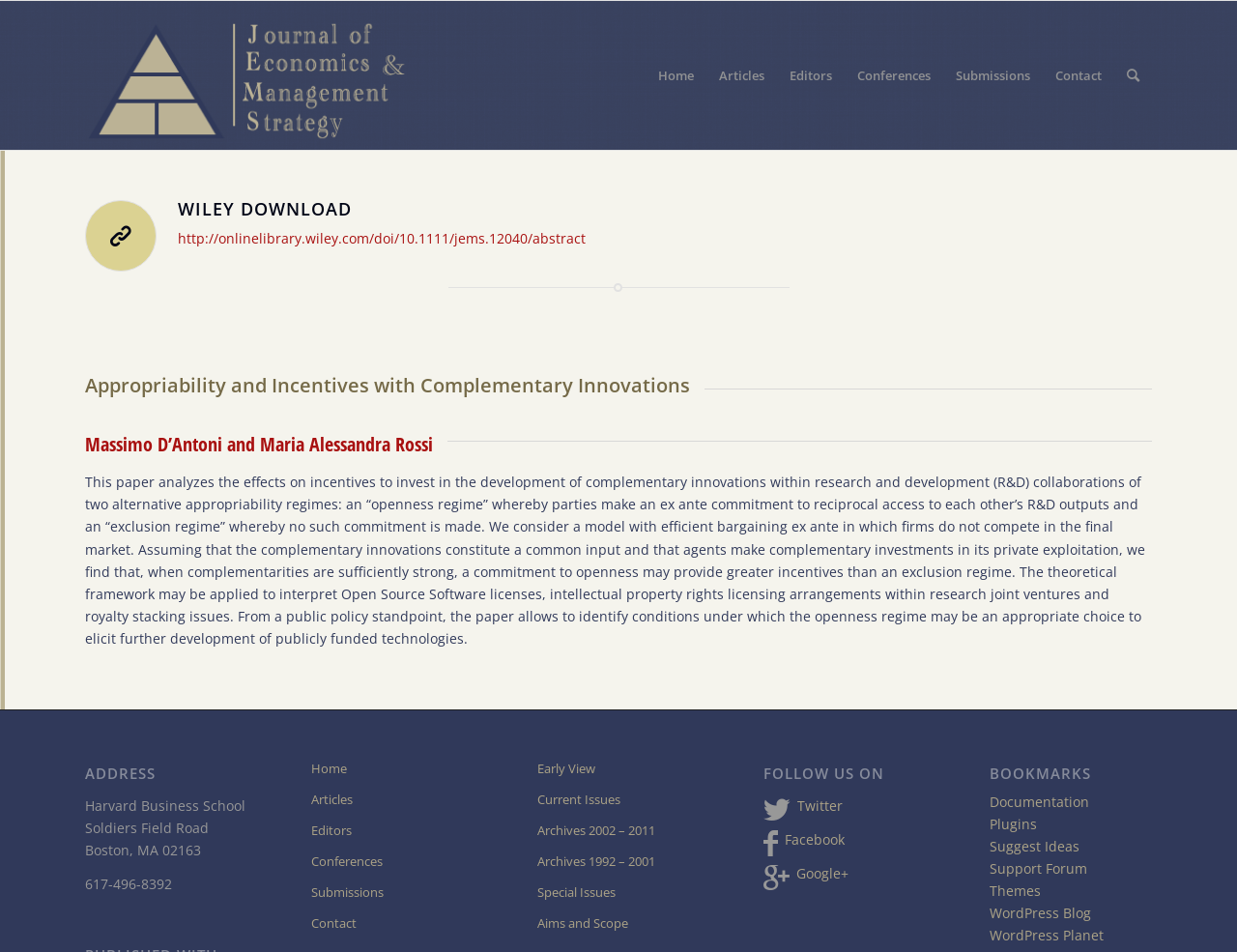Identify the bounding box coordinates for the region to click in order to carry out this instruction: "Follow the journal on Twitter". Provide the coordinates using four float numbers between 0 and 1, formatted as [left, top, right, bottom].

[0.645, 0.836, 0.681, 0.856]